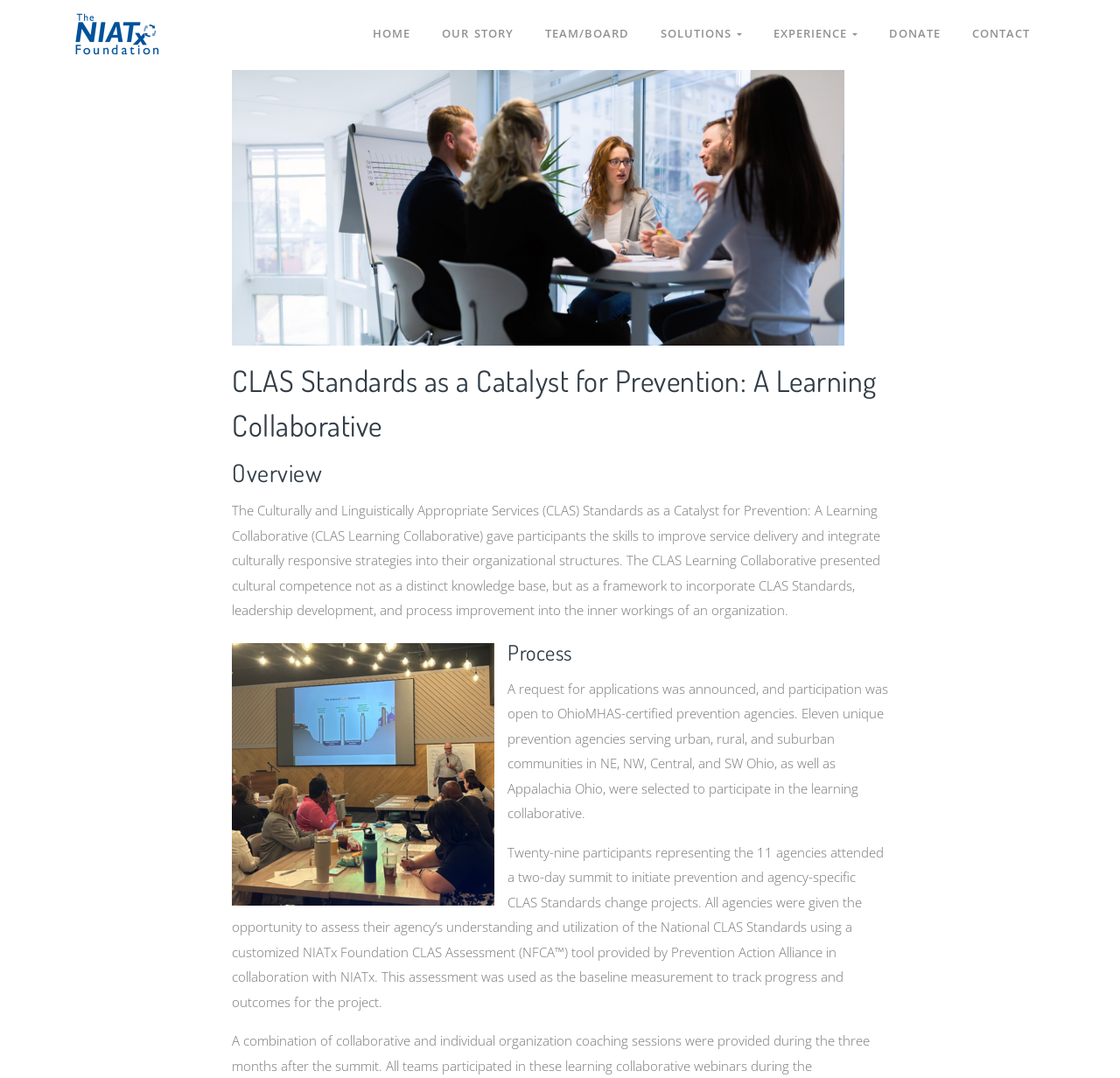Provide the bounding box coordinates of the area you need to click to execute the following instruction: "go to home page".

[0.319, 0.008, 0.38, 0.054]